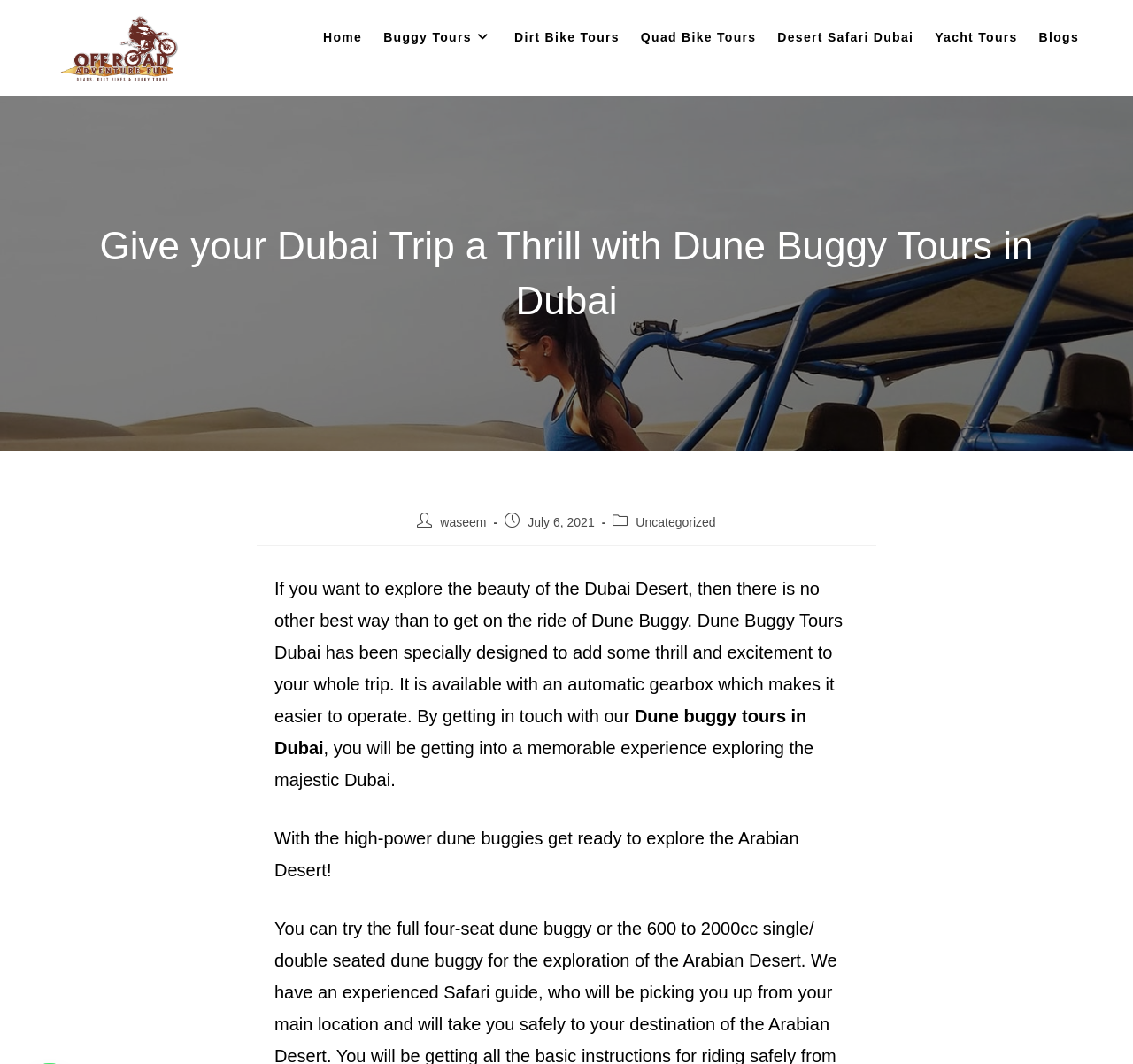Please identify the bounding box coordinates of the element that needs to be clicked to perform the following instruction: "Read the blog post by waseem".

[0.389, 0.484, 0.429, 0.497]